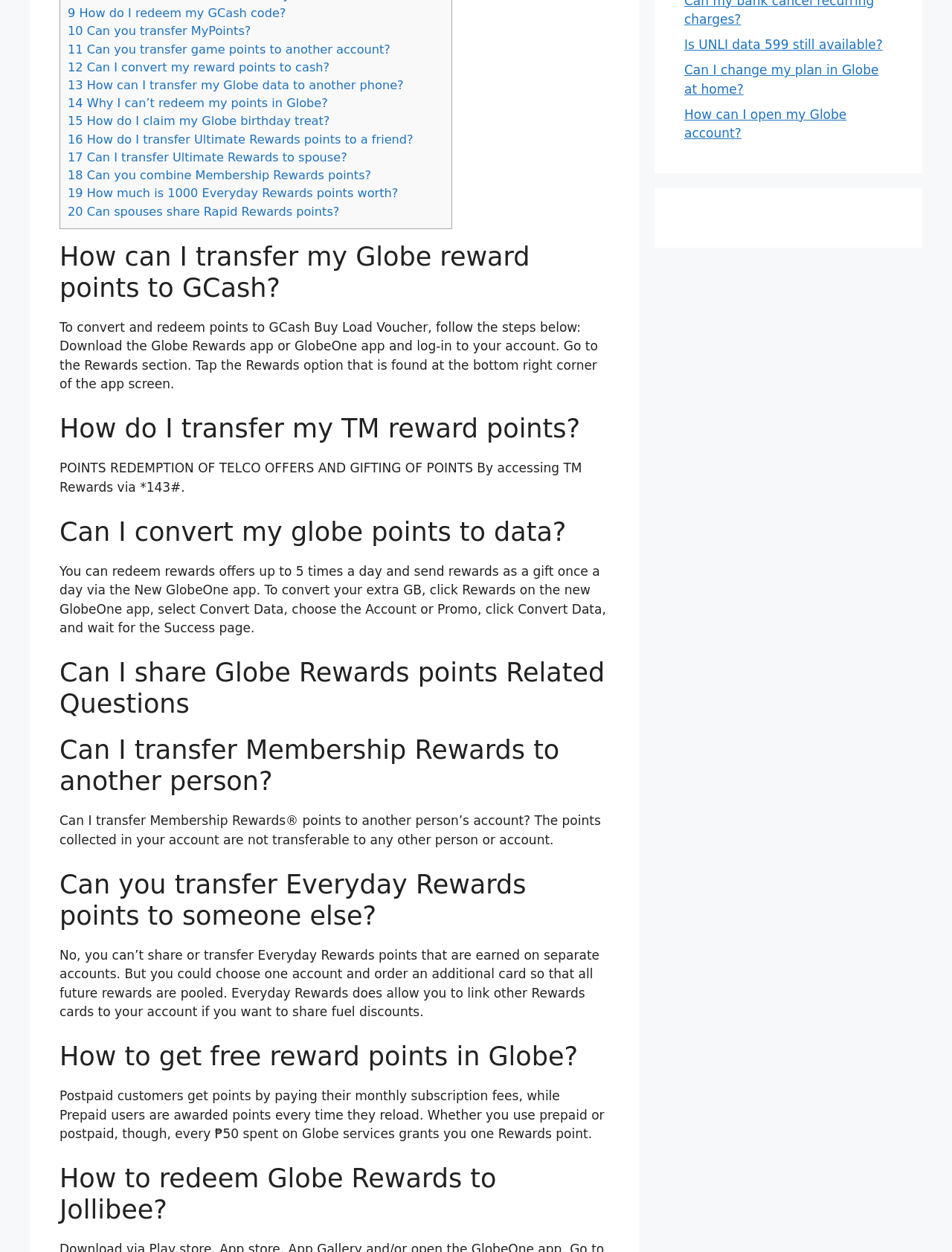Using the description "10 Can you transfer MyPoints?", predict the bounding box of the relevant HTML element.

[0.071, 0.019, 0.264, 0.03]